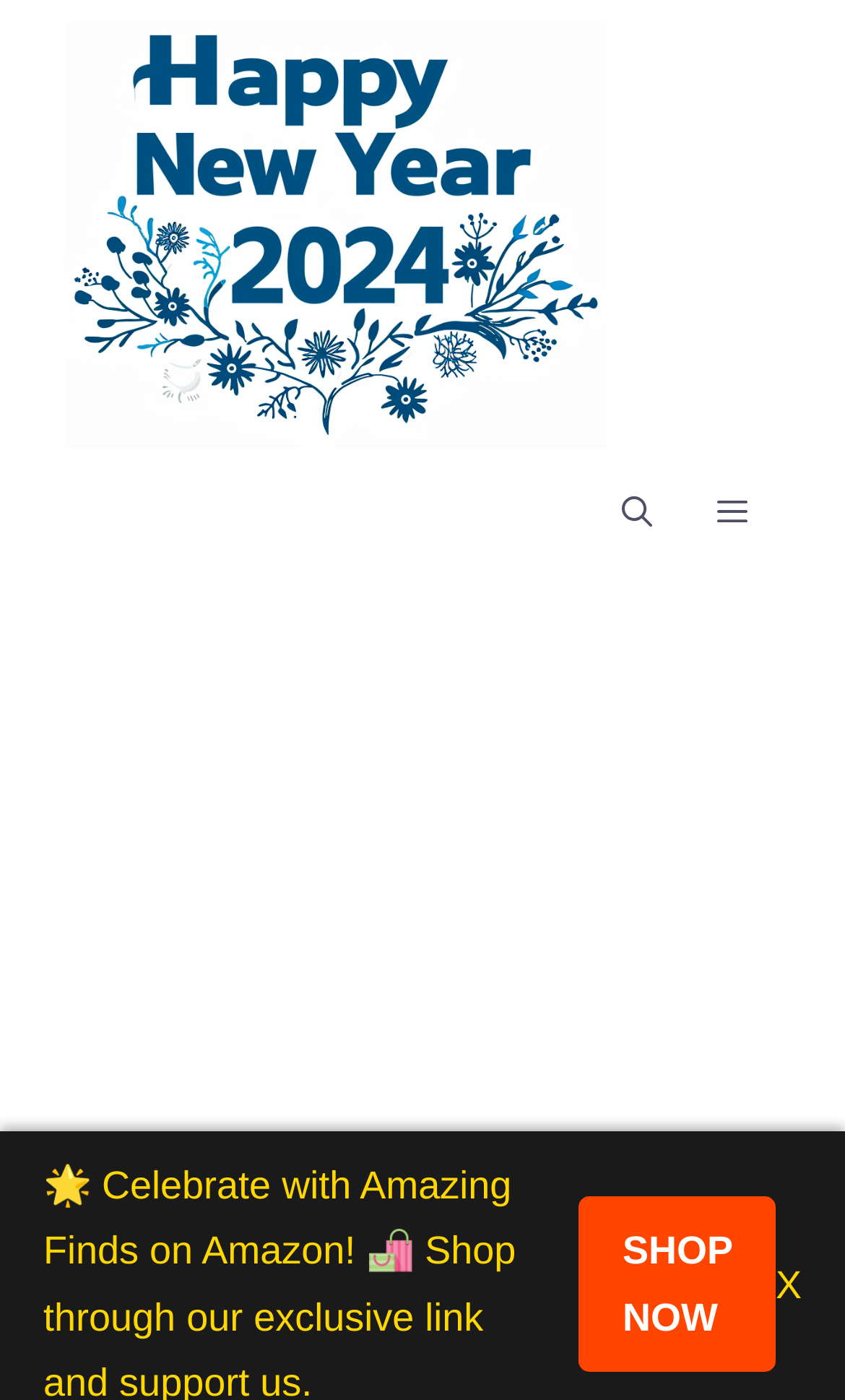Produce a meticulous description of the webpage.

The webpage is about exploring cultural appreciation in Happy New Year 2024, featuring lantern festivals, Mardi Gras, and Hatsumode. At the top of the page, there is a banner with a link to "Happy New Year 2024 Wishes" and an image with the same title. Below the banner, there is a navigation section with a mobile toggle button, an "Open search" button, and a "MENU" button that controls a slide-out menu.

In the main content area, there is an iframe displaying an advertisement that takes up most of the page's width and height. Above the advertisement, there is a "SHOP NOW" link located near the top-right corner of the page. Next to the "SHOP NOW" link, there is a small "X" static text element.

The webpage seems to be focused on cultural appreciation and celebration, with a prominent advertisement in the main content area. The navigation section at the top provides access to search and menu functions, while the "SHOP NOW" link and "X" static text element are located near the top-right corner of the page.